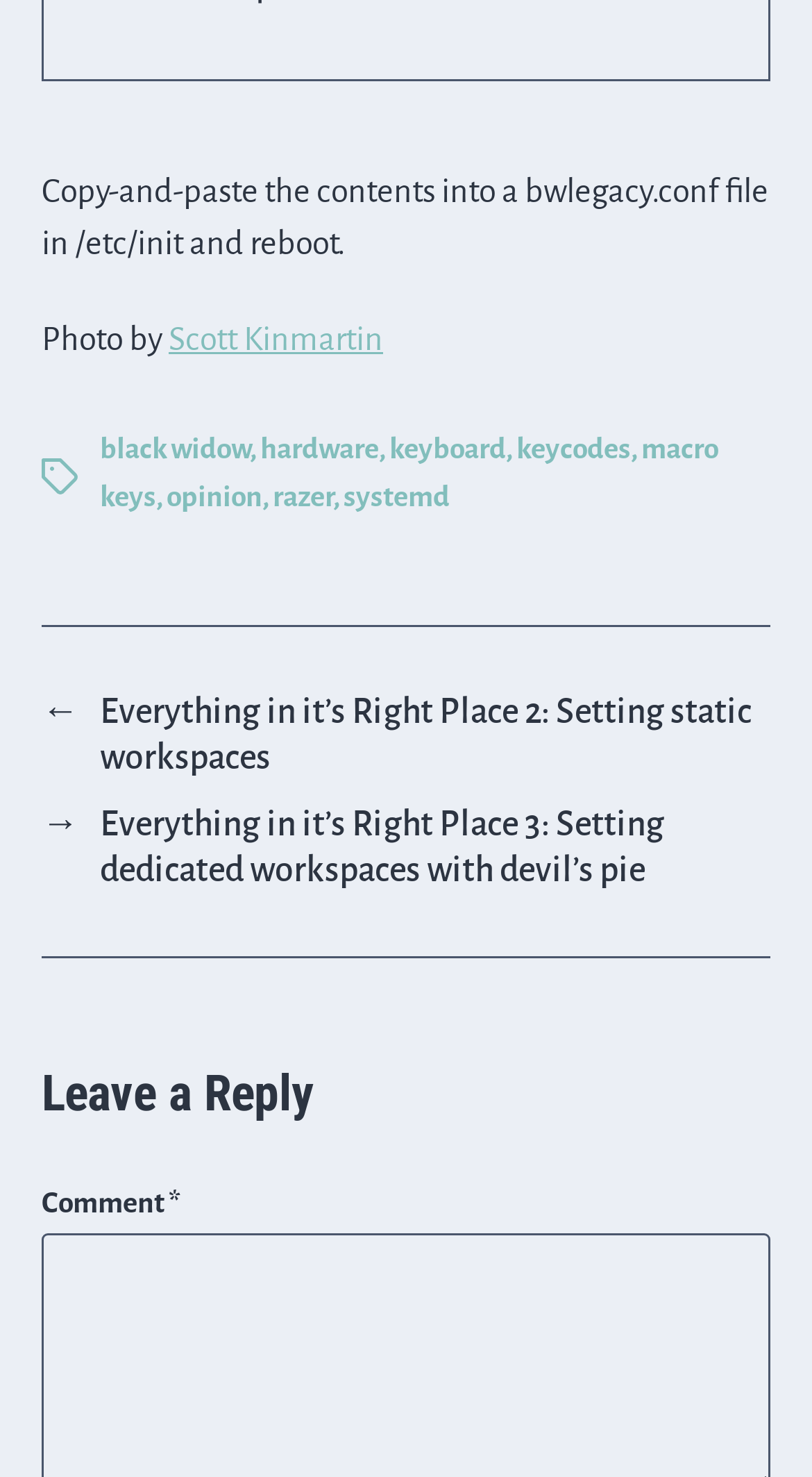What is the next post about?
Using the image as a reference, deliver a detailed and thorough answer to the question.

The link 'Next post: Everything in it’s Right Place 3: Setting dedicated workspaces with devil’s pie' suggests that the next post is about setting dedicated workspaces with devil’s pie.